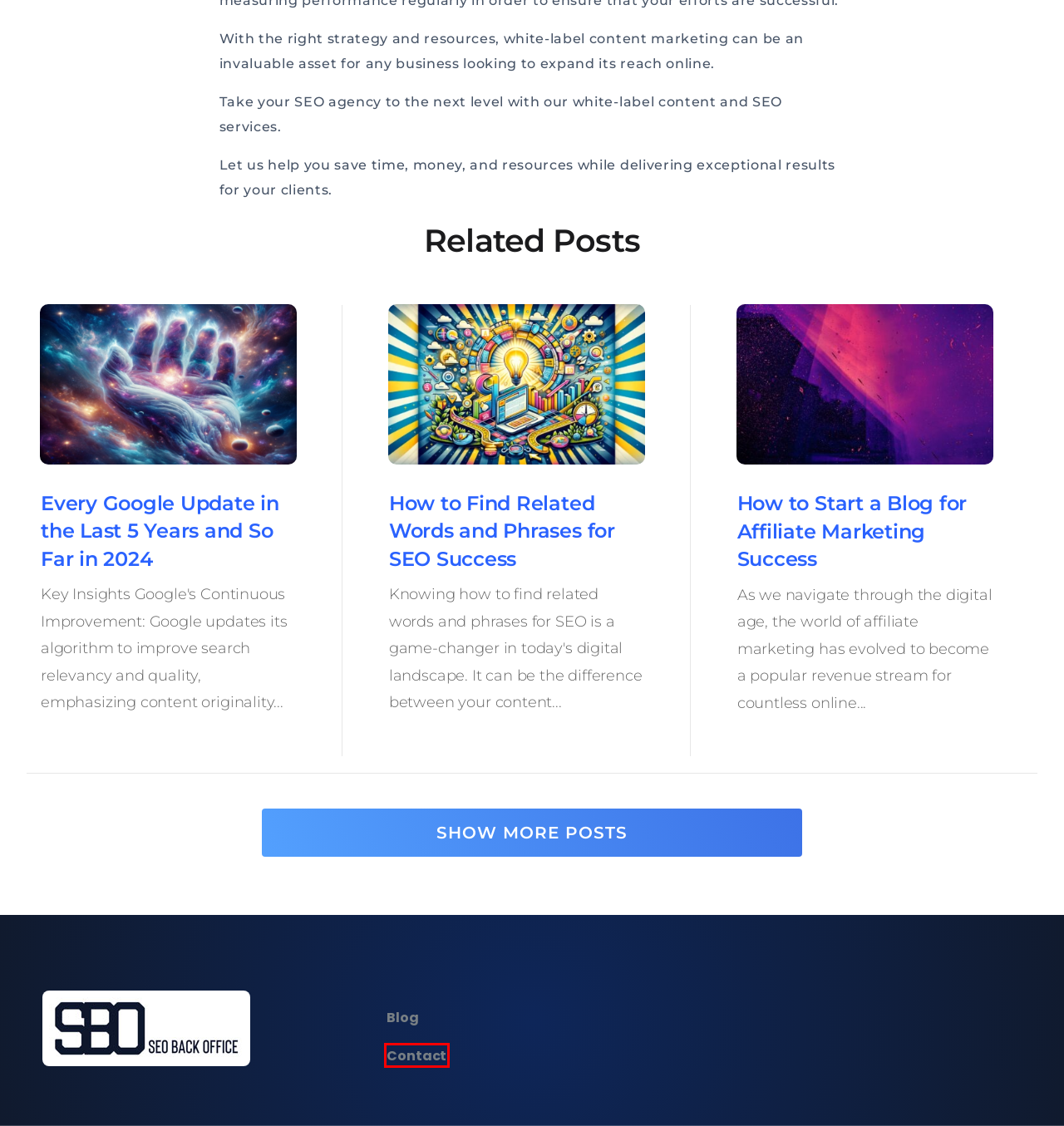You have a screenshot of a webpage with a red bounding box around an element. Choose the best matching webpage description that would appear after clicking the highlighted element. Here are the candidates:
A. How to Start a Blog for Affiliate Marketing Success
B. Handling Time Consuming SEO Deliverables For You
C. SEO Pricing: How Much Does SEO Cost? 439 People Polled
D. 2024 Latest Google Algorithm Updates (PLUS the Last 5 Years)
E. Blog - SEO Back Office
F. Contact Us - SEO Back Office
G. Content Marketing Archives - SEO Back Office
H. How to Find Related Words and Phrases for SEO Success

F